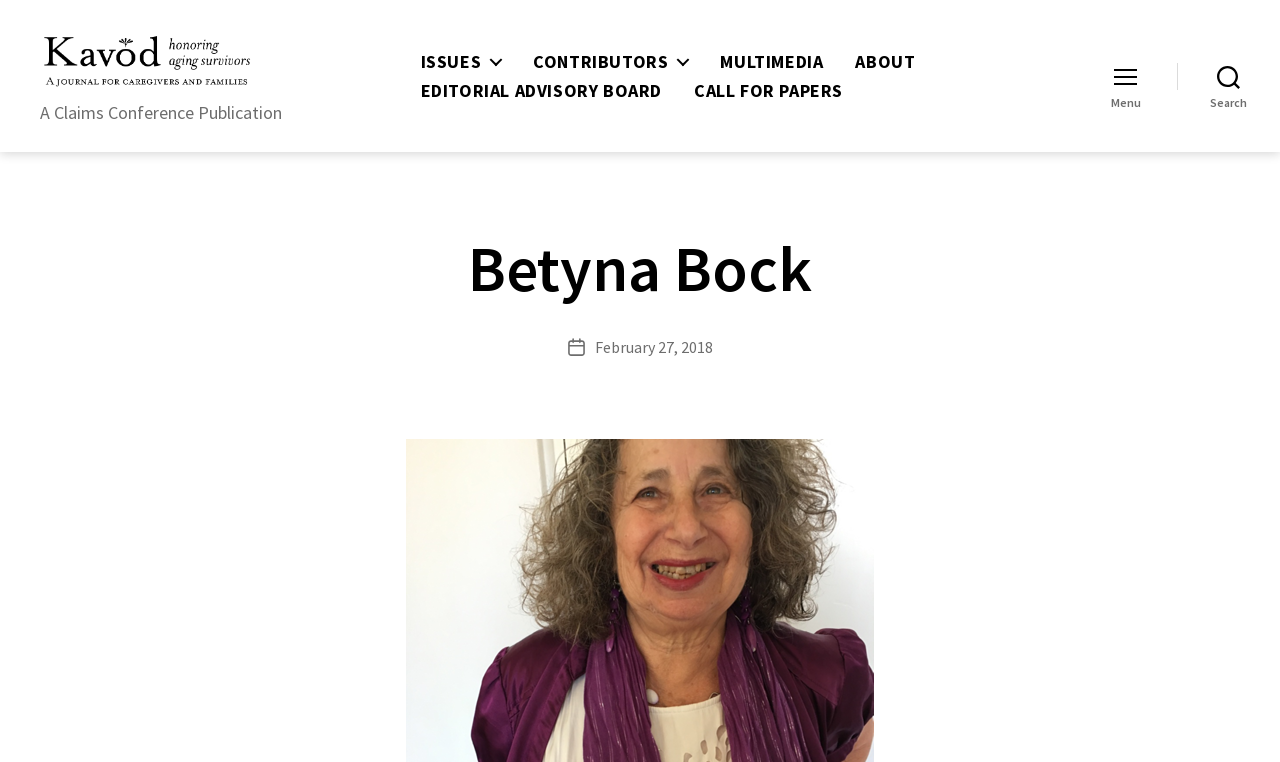What is the name of the publication?
Provide a fully detailed and comprehensive answer to the question.

I found the answer by looking at the static text element with the bounding box coordinates [0.031, 0.168, 0.22, 0.198], which contains the text 'A Claims Conference Publication'.